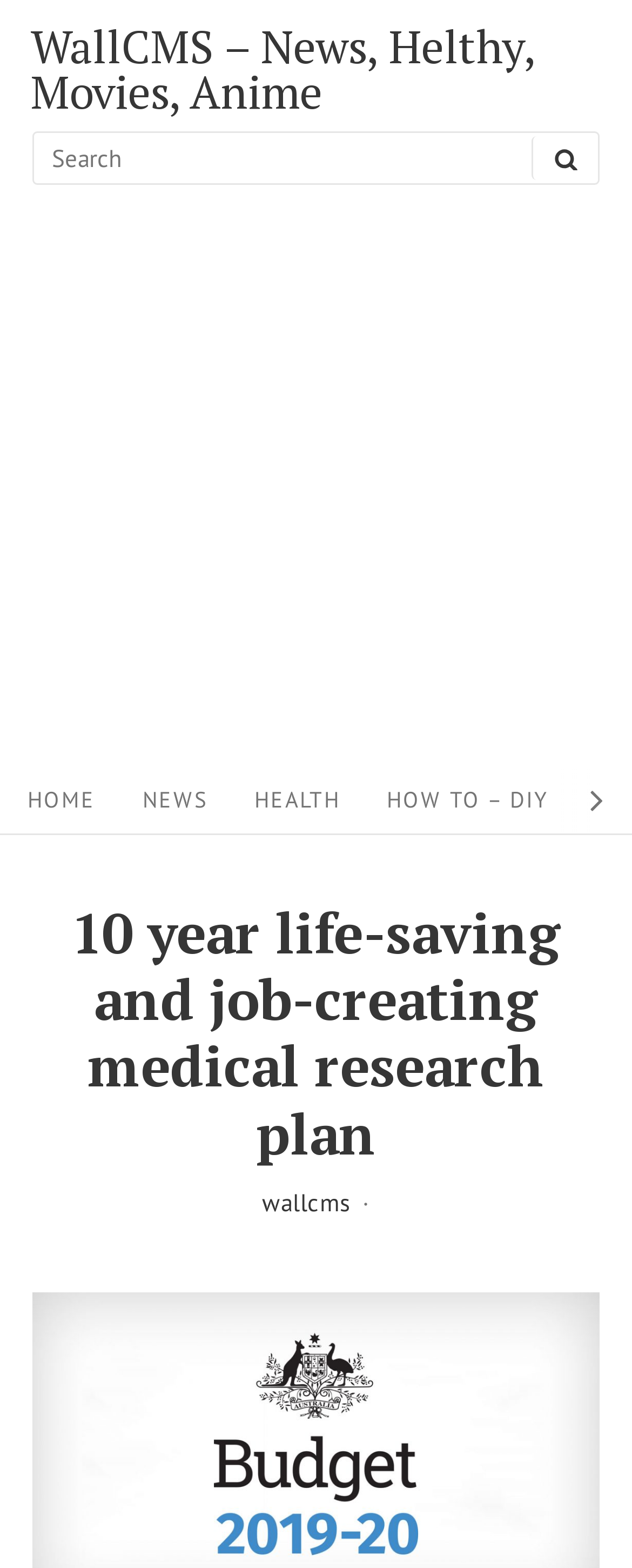Could you indicate the bounding box coordinates of the region to click in order to complete this instruction: "Search for something".

[0.051, 0.083, 0.949, 0.118]